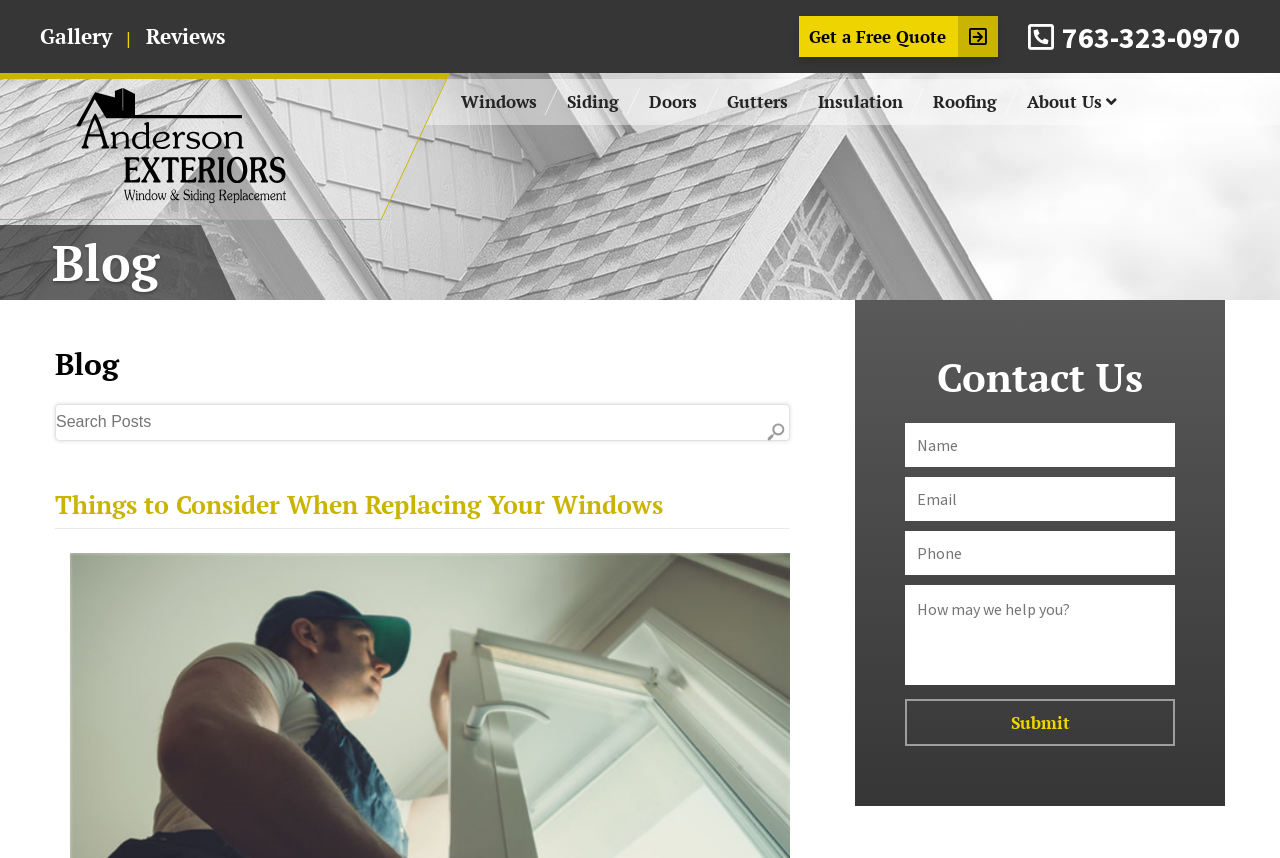Please identify the bounding box coordinates for the region that you need to click to follow this instruction: "Call Anderson Exteriors".

[0.803, 0.025, 0.969, 0.06]